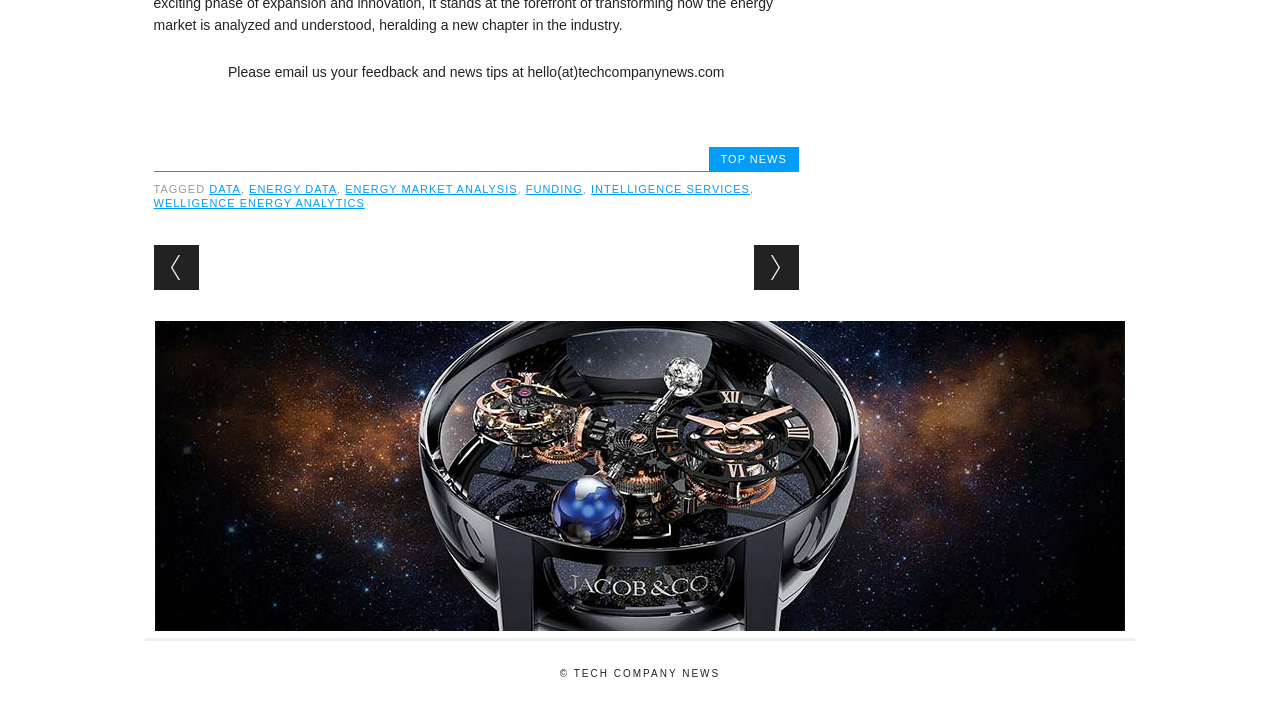Bounding box coordinates are given in the format (top-left x, top-left y, bottom-right x, bottom-right y). All values should be floating point numbers between 0 and 1. Provide the bounding box coordinate for the UI element described as: funding

[0.411, 0.259, 0.455, 0.276]